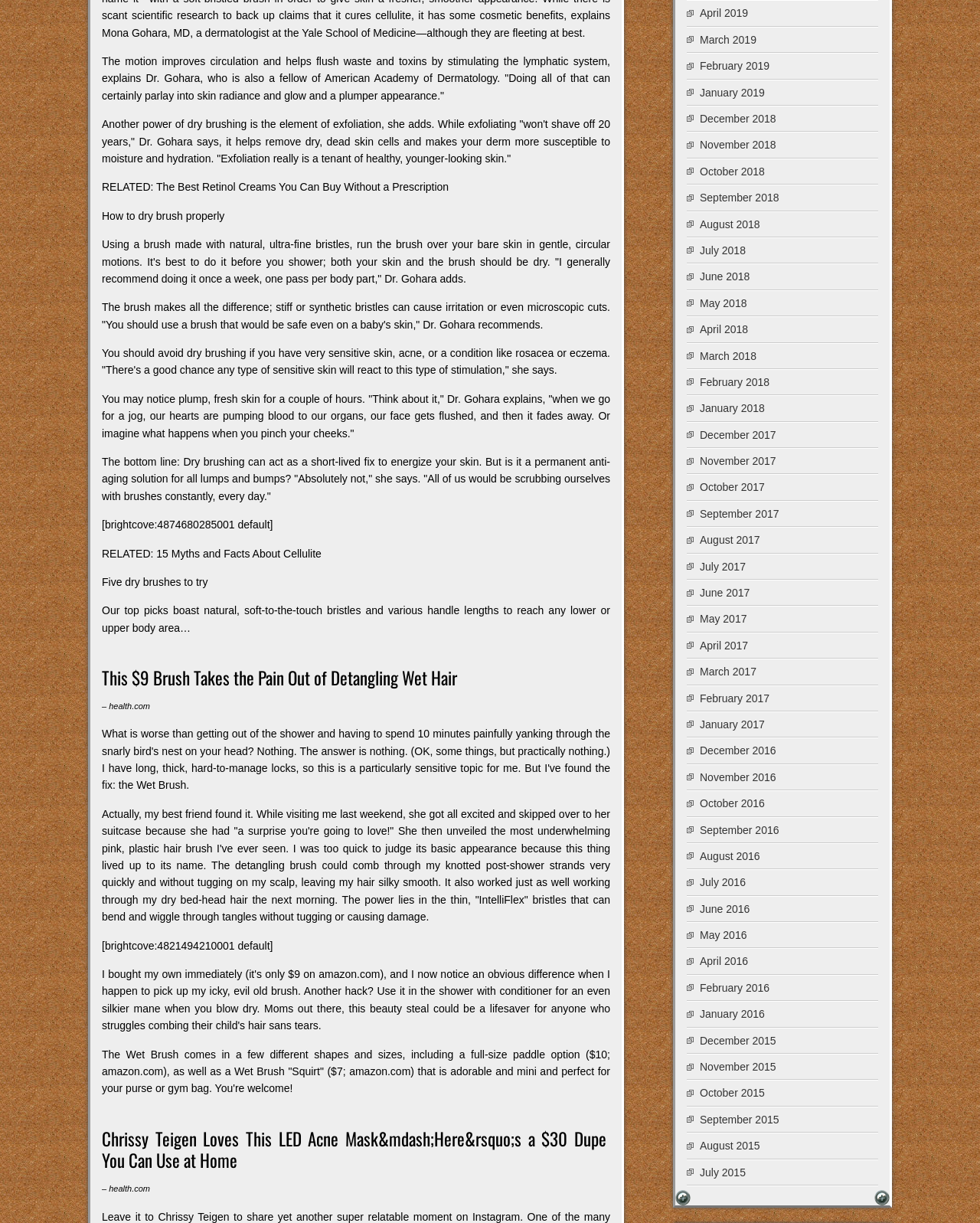Locate the coordinates of the bounding box for the clickable region that fulfills this instruction: "Click the 'April 2019' link".

[0.714, 0.006, 0.763, 0.016]